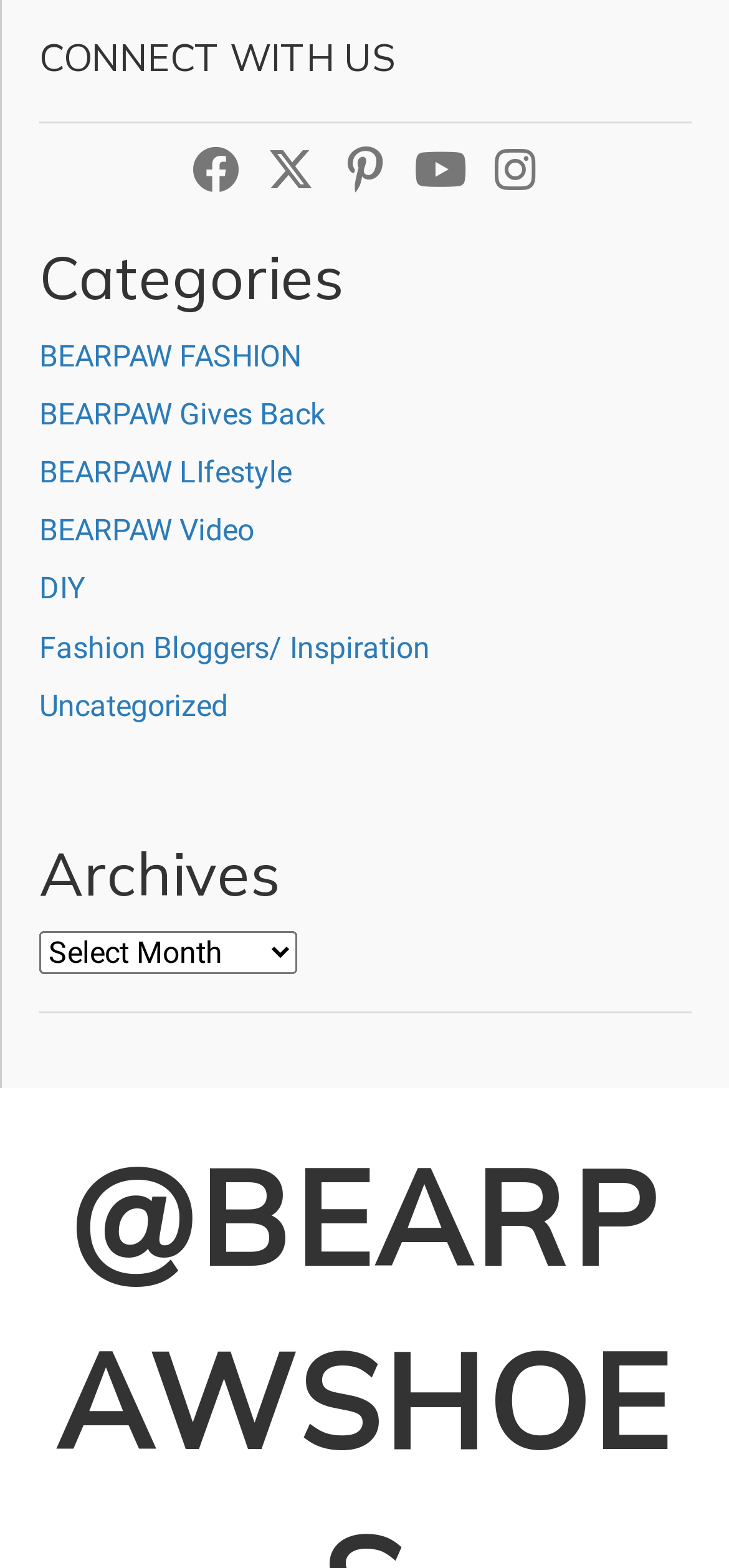Determine the bounding box coordinates for the UI element described. Format the coordinates as (top-left x, top-left y, bottom-right x, bottom-right y) and ensure all values are between 0 and 1. Element description: Fashion Bloggers/ Inspiration

[0.054, 0.401, 0.59, 0.424]